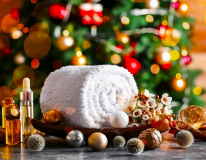Explain what the image portrays in a detailed manner.

This image captures a beautifully arranged festive setting, showcasing a rolled white towel placed artfully on a wooden platter. Surrounding the towel are decorative elements, including shiny gold and silver ornaments, a small bouquet of flowers, and bottles of essential oils, hinting at a spa-like experience. In the background, a softly lit Christmas tree adorned with colorful baubles and warm lights sets a cozy, holiday ambiance, enhancing the serene yet celebratory atmosphere of the scene. This composition evokes feelings of relaxation and festivity, perfect for embracing the cheerful spirit of the holiday season.